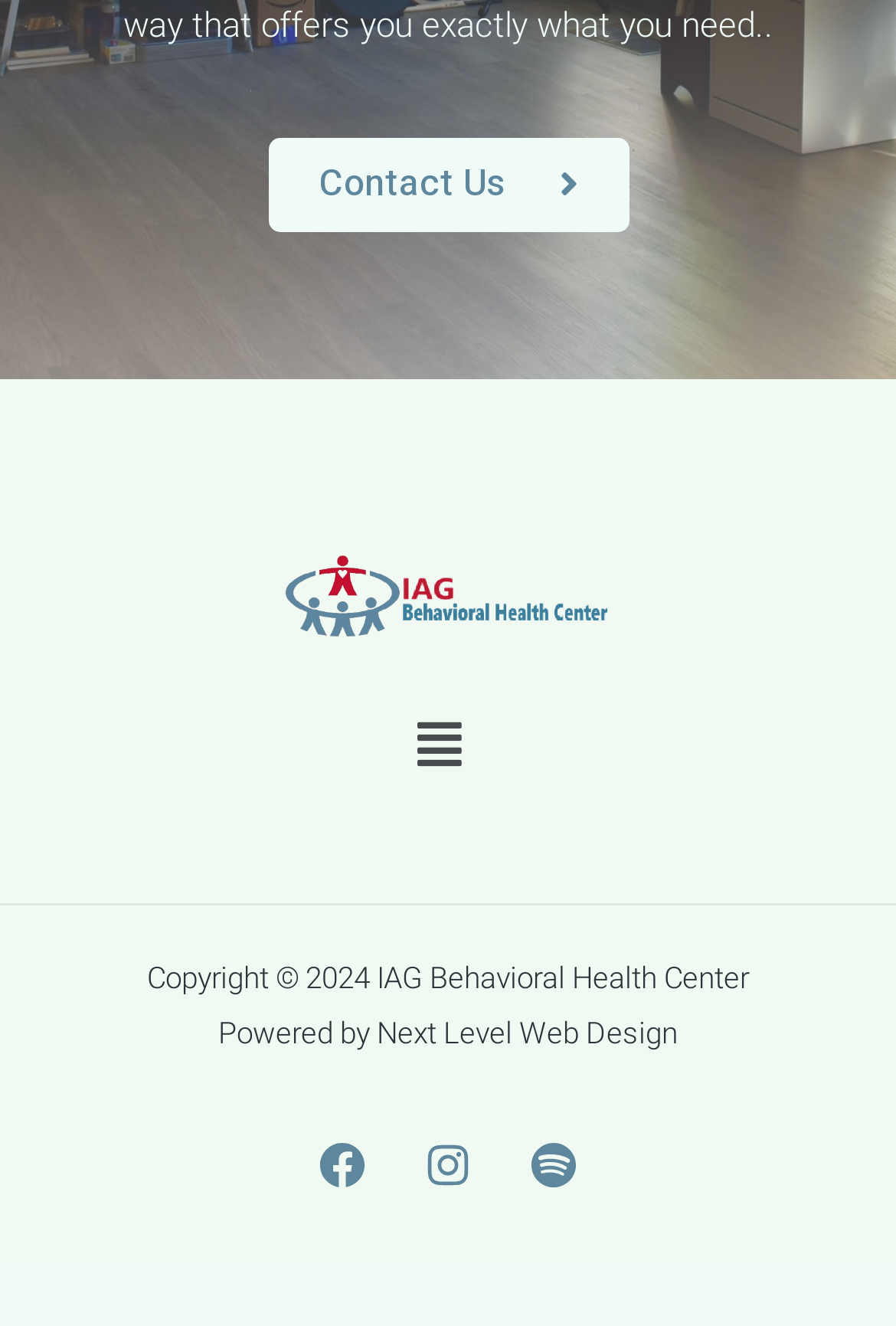Please provide a comprehensive response to the question based on the details in the image: What is the logo of the organization?

The logo of the organization is an image with the text 'default-logo', which is located at the top of the webpage.